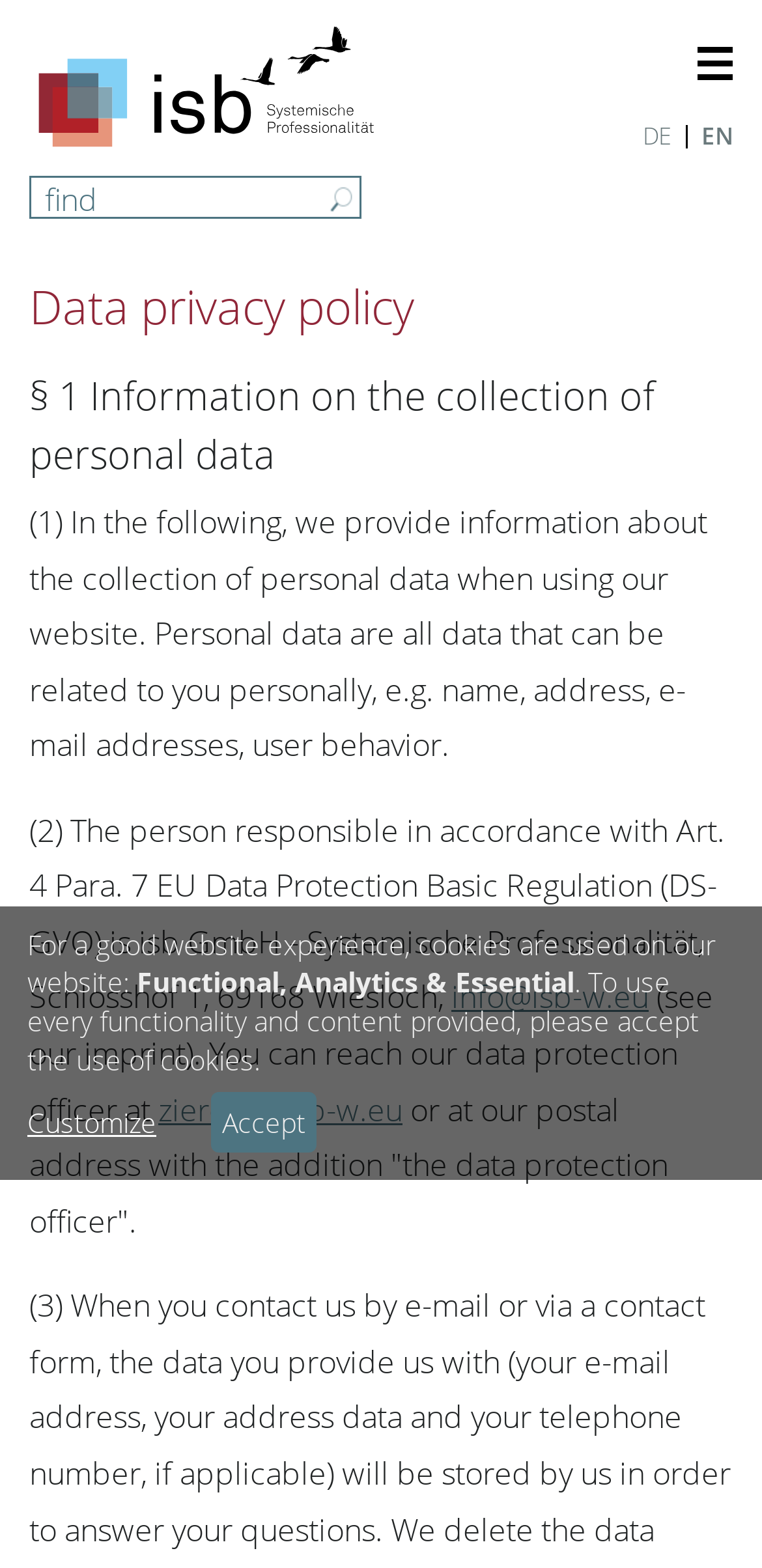What is the purpose of the search function?
Can you provide a detailed and comprehensive answer to the question?

The search function, consisting of a textbox and a 'Start search' button, is likely used to find specific information within the webpage, possibly related to the data privacy policy.